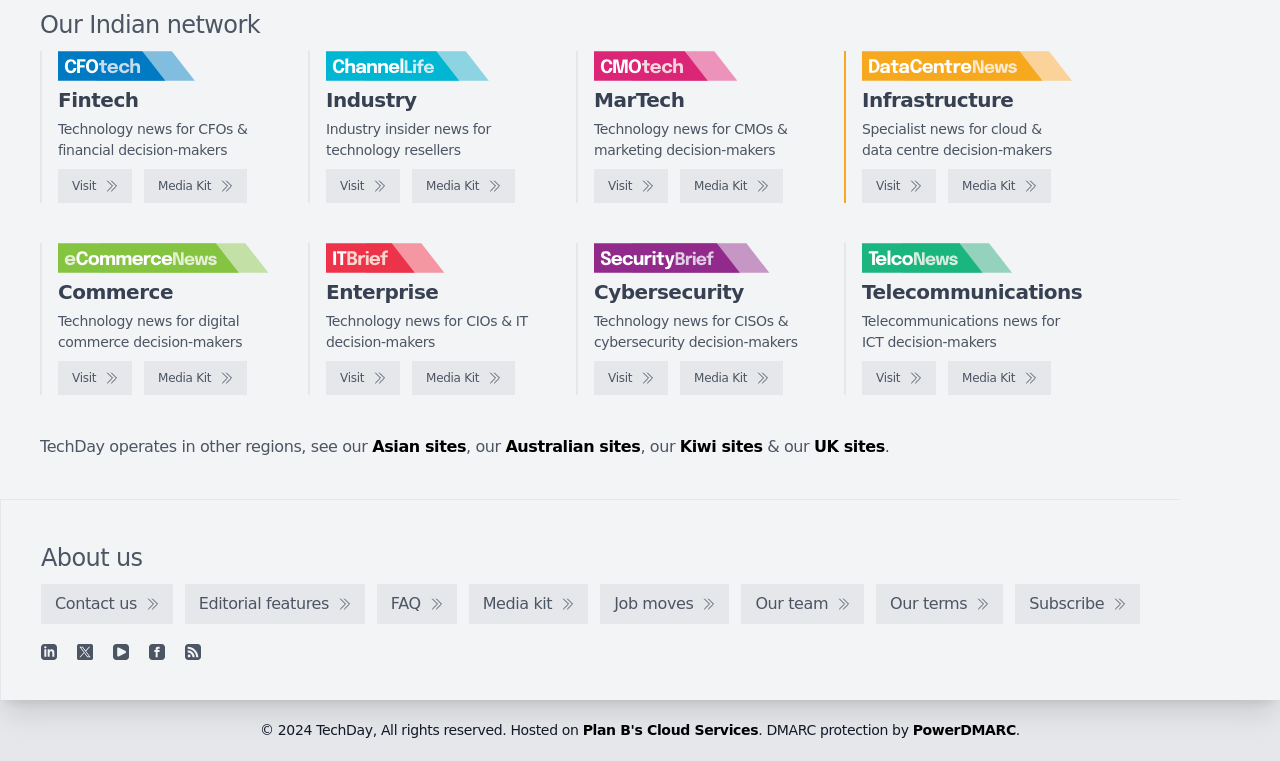What is the 'Media Kit' link used for?
Answer briefly with a single word or phrase based on the image.

To access media kits